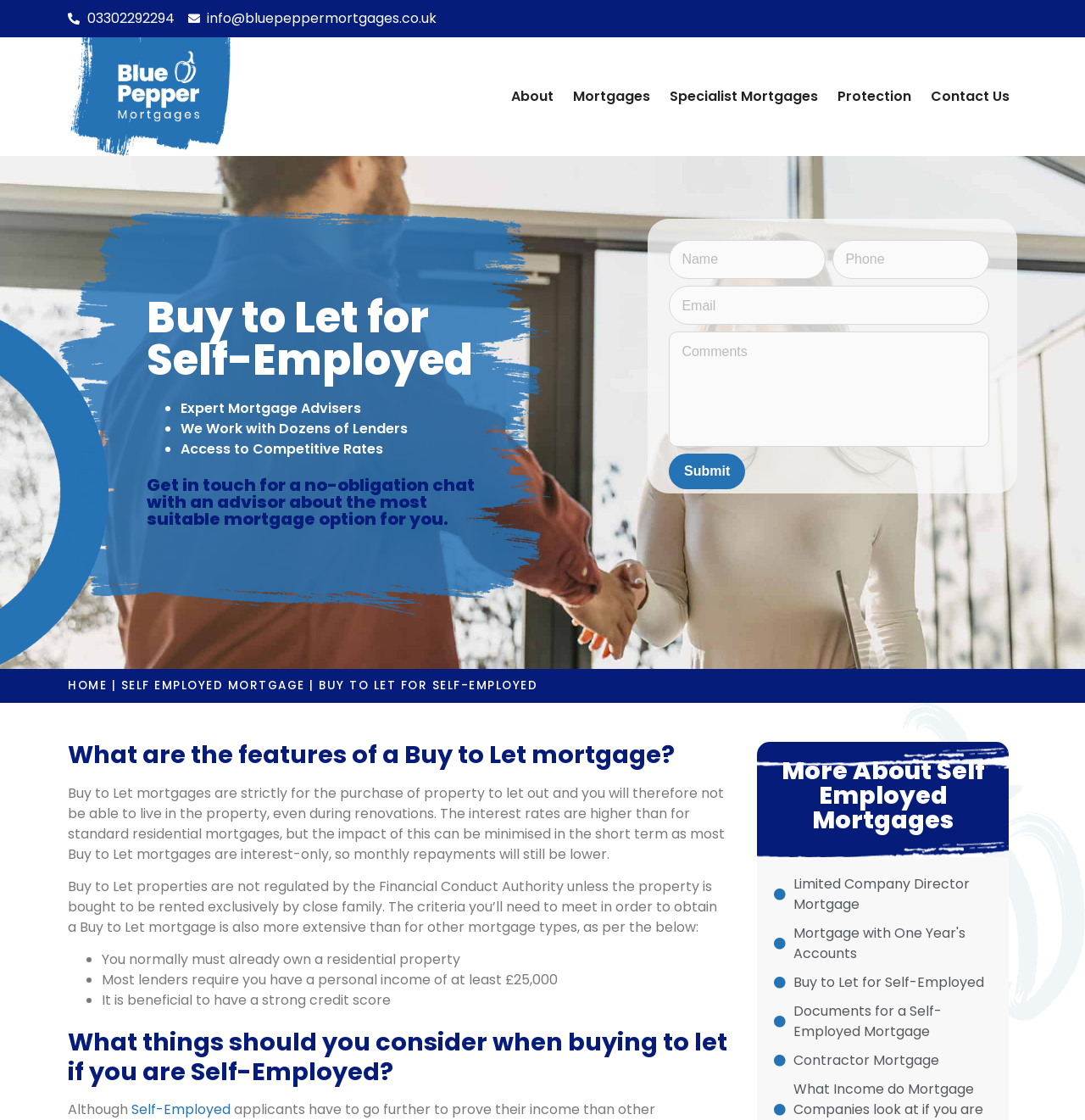Bounding box coordinates are specified in the format (top-left x, top-left y, bottom-right x, bottom-right y). All values are floating point numbers bounded between 0 and 1. Please provide the bounding box coordinate of the region this sentence describes: Buy to Let for Self-Employed

[0.713, 0.869, 0.914, 0.887]